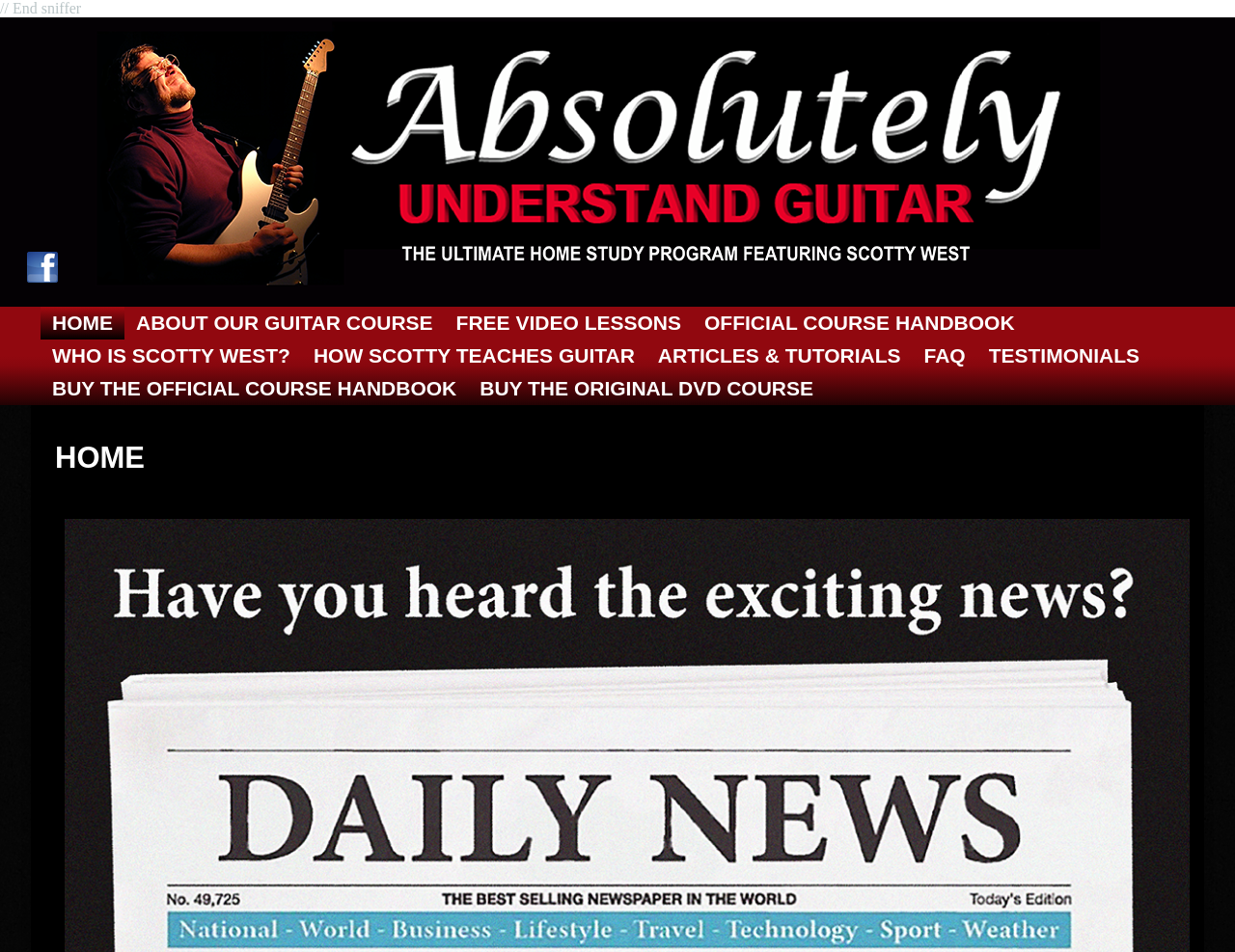Please specify the bounding box coordinates for the clickable region that will help you carry out the instruction: "Click on the 'HOME' link".

[0.033, 0.322, 0.101, 0.357]